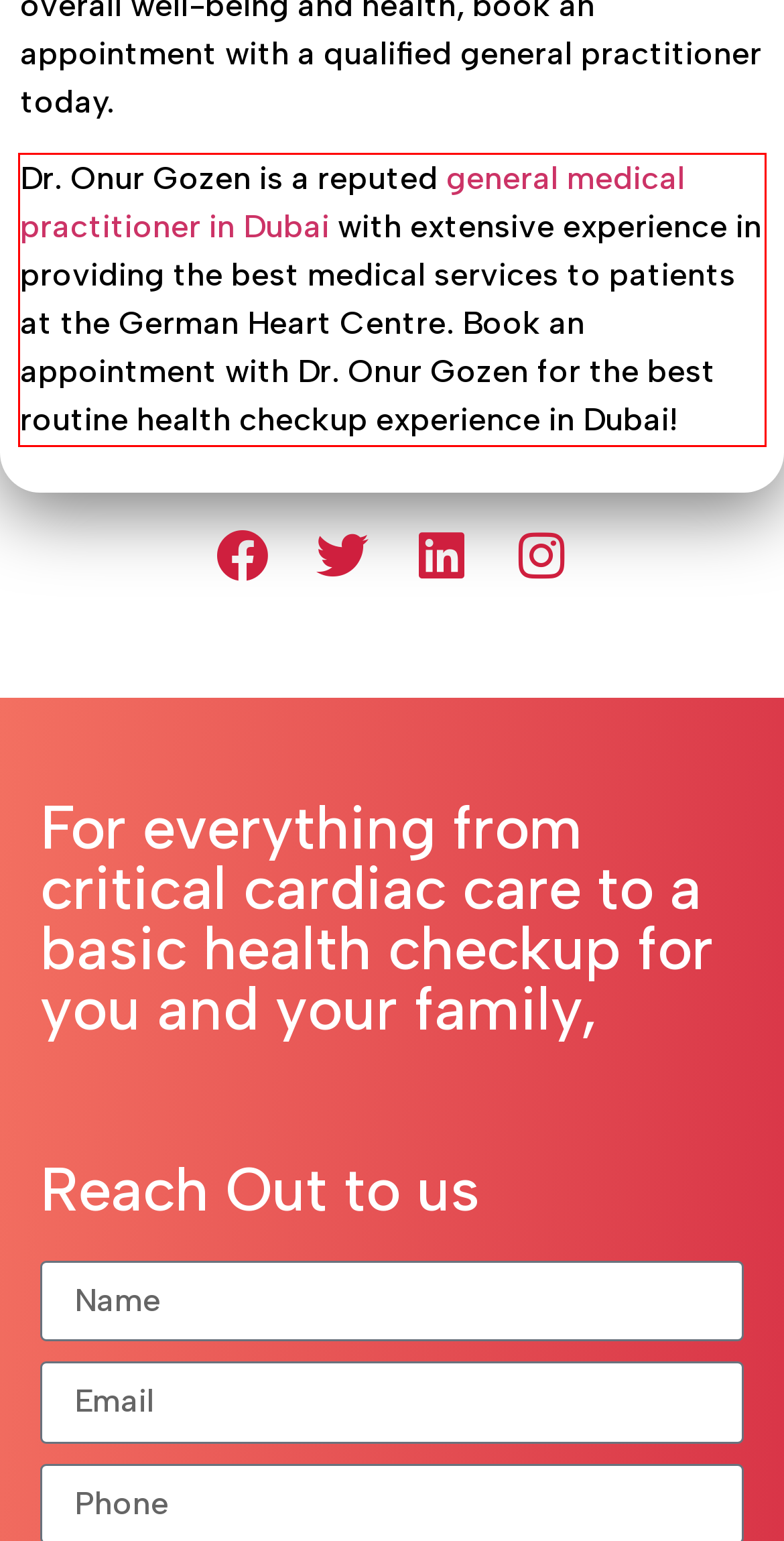Please use OCR to extract the text content from the red bounding box in the provided webpage screenshot.

Dr. Onur Gozen is a reputed general medical practitioner in Dubai with extensive experience in providing the best medical services to patients at the German Heart Centre. Book an appointment with Dr. Onur Gozen for the best routine health checkup experience in Dubai!